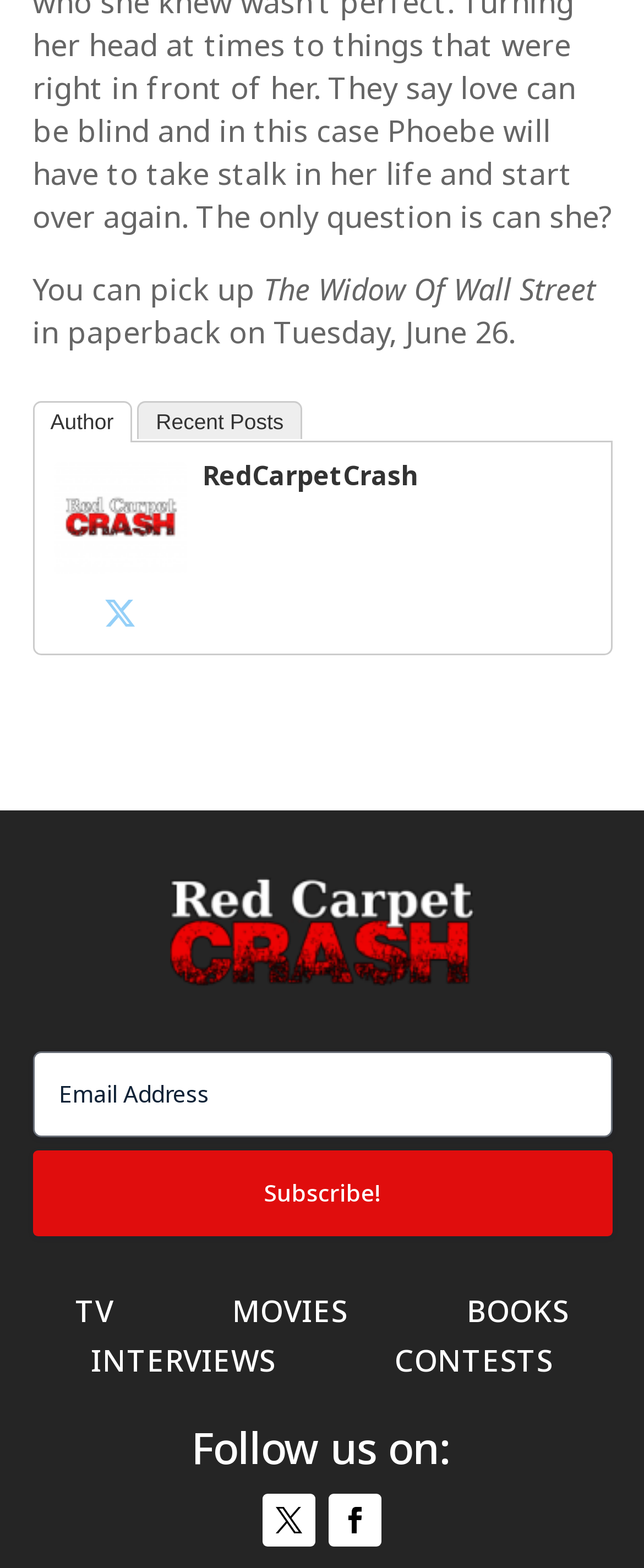Please identify the bounding box coordinates of the clickable element to fulfill the following instruction: "Click the 'Facebook' link". The coordinates should be four float numbers between 0 and 1, i.e., [left, top, right, bottom].

[0.408, 0.953, 0.49, 0.986]